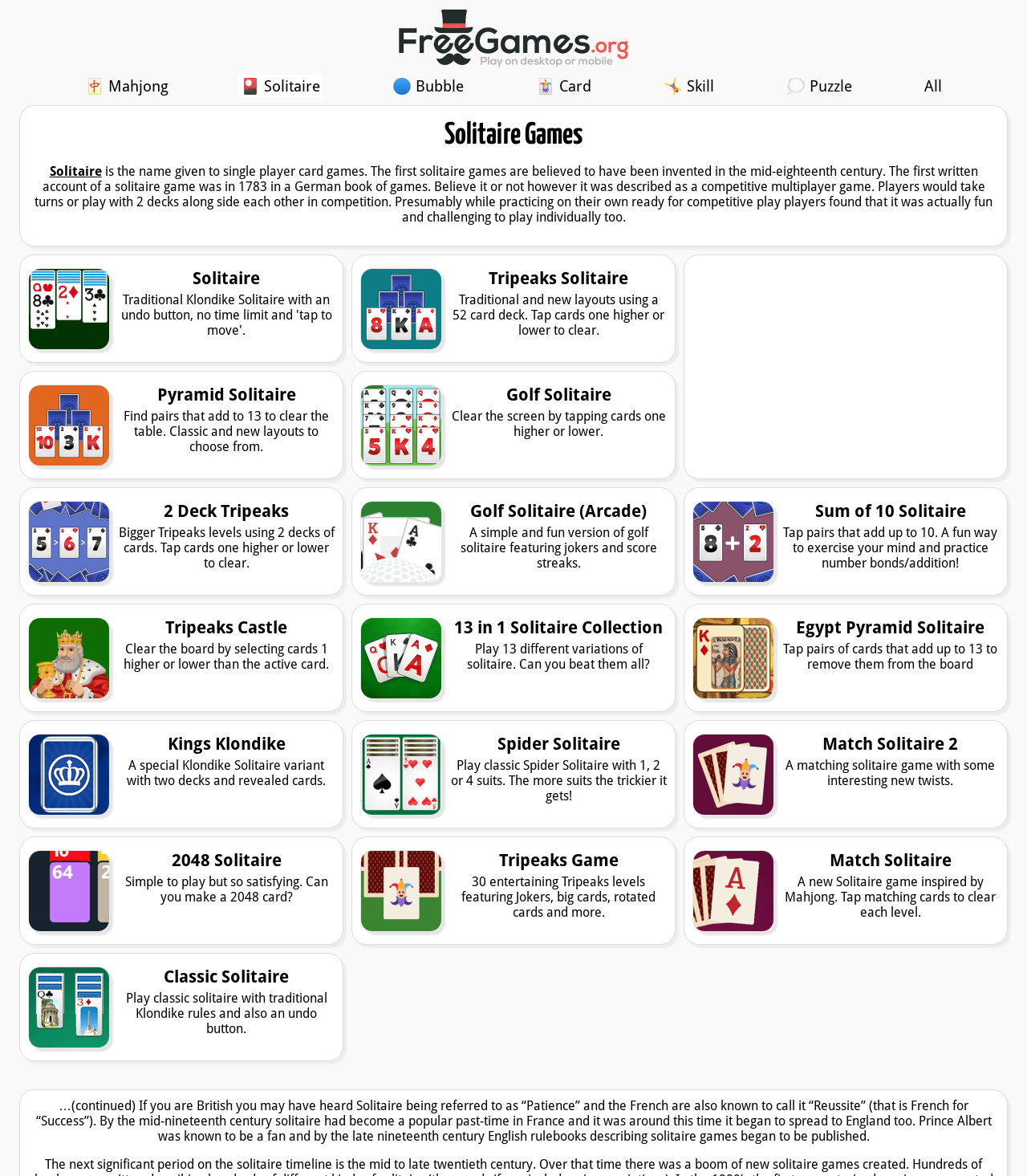What is the goal of Pyramid Solitaire? Using the information from the screenshot, answer with a single word or phrase.

Find pairs that add to 13